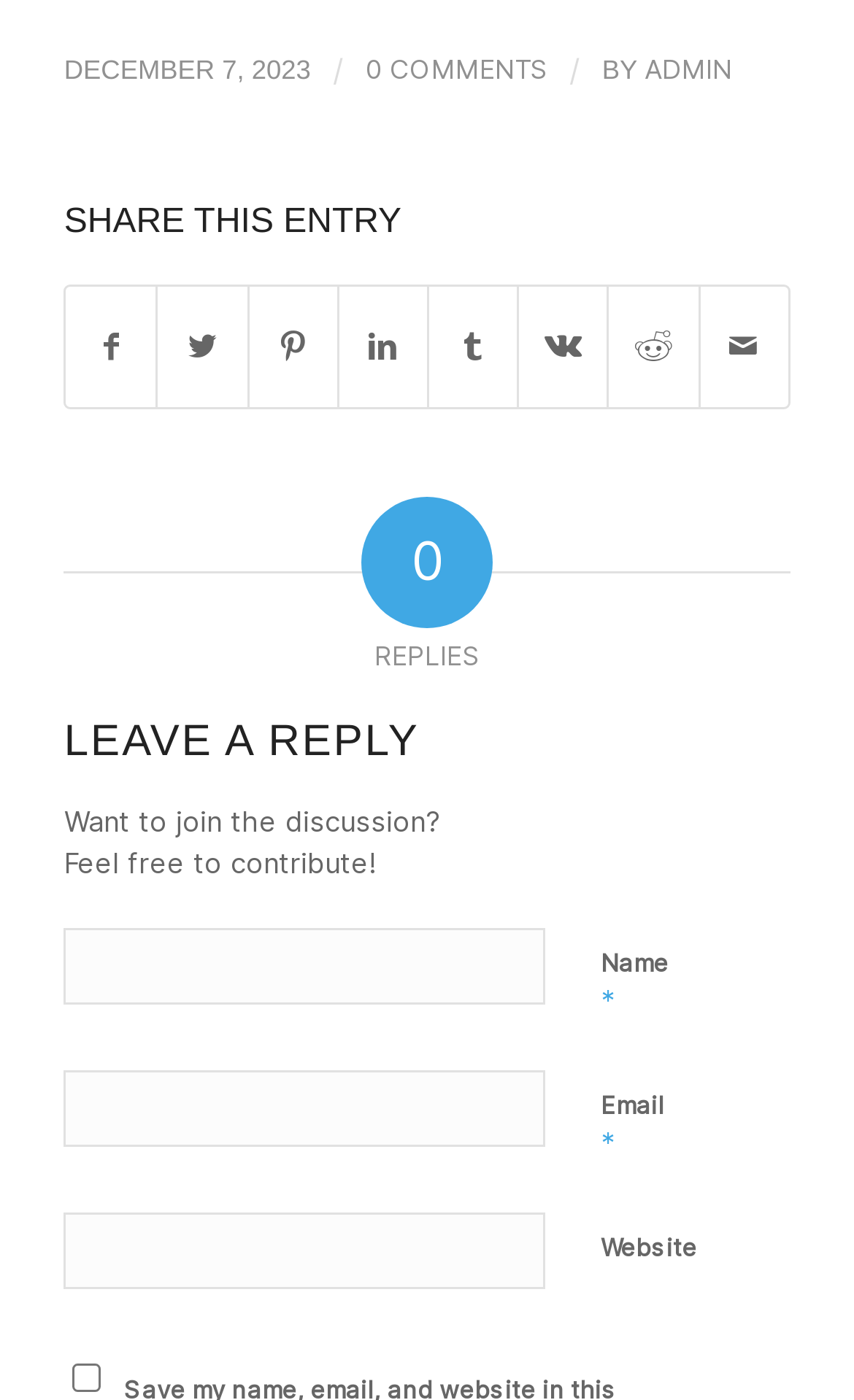Identify the bounding box coordinates of the clickable region necessary to fulfill the following instruction: "Enter your name in the required field". The bounding box coordinates should be four float numbers between 0 and 1, i.e., [left, top, right, bottom].

[0.075, 0.663, 0.639, 0.718]